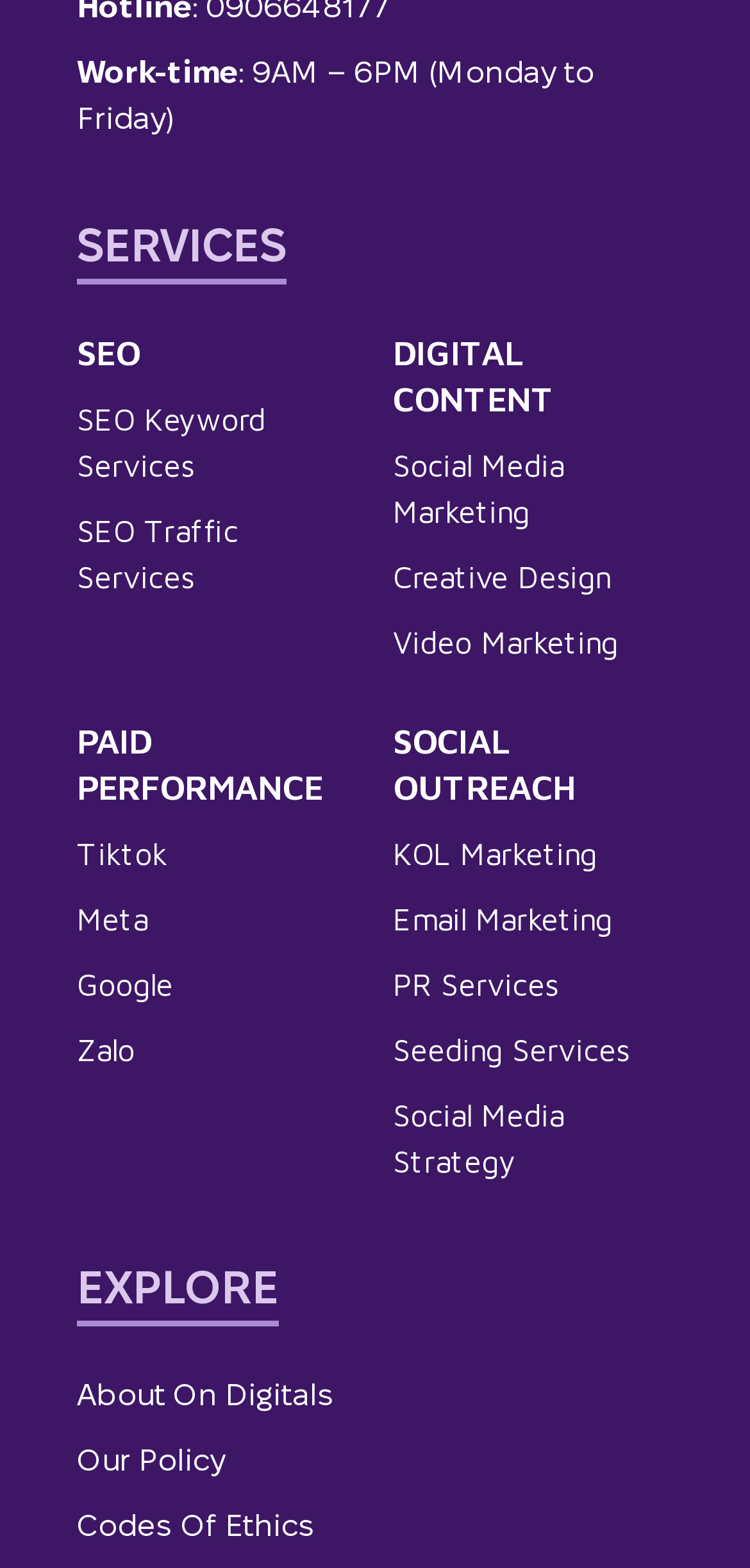Find the bounding box of the UI element described as follows: "Our Policy".

[0.103, 0.92, 0.3, 0.941]